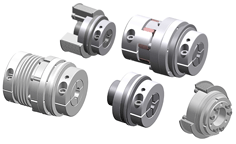Offer an in-depth caption for the image.

The image showcases various safety couplings, which are vital components used in mechanical systems to prevent damage from overloads. These couplings act as torque limiters and provide essential protection by disengaging in an overtorque situation, effectively separating the motor from the drive system. This crucial feature helps to mitigate expensive machine repairs and downtime in scenarios such as incorrect operation, programming errors, or material overload. In industrial contexts, safety couplings serve as a reliable safeguard, ensuring machine longevity and operational efficiency.